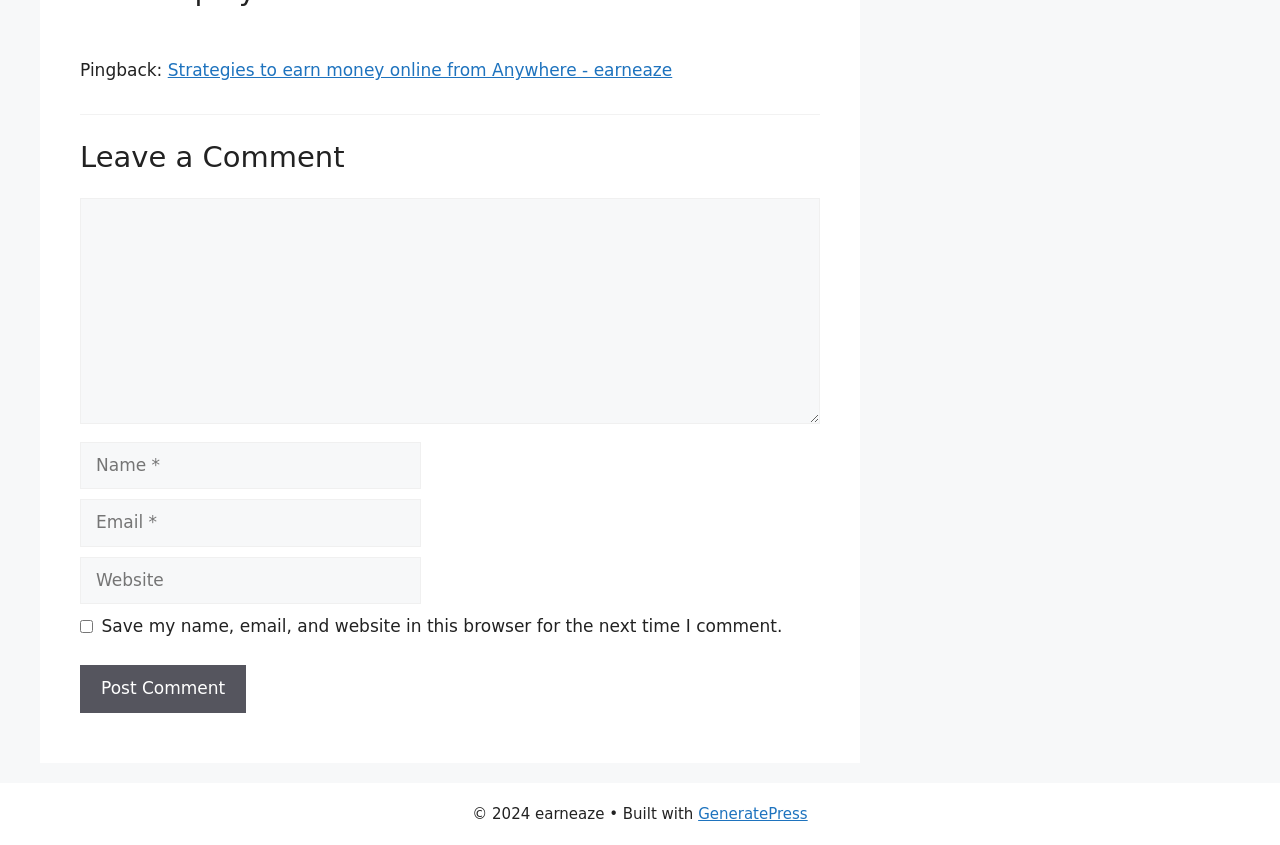Analyze the image and deliver a detailed answer to the question: What is the copyright year of the webpage?

The StaticText '© 2024 earneaze' indicates that the webpage has a copyright year of 2024.